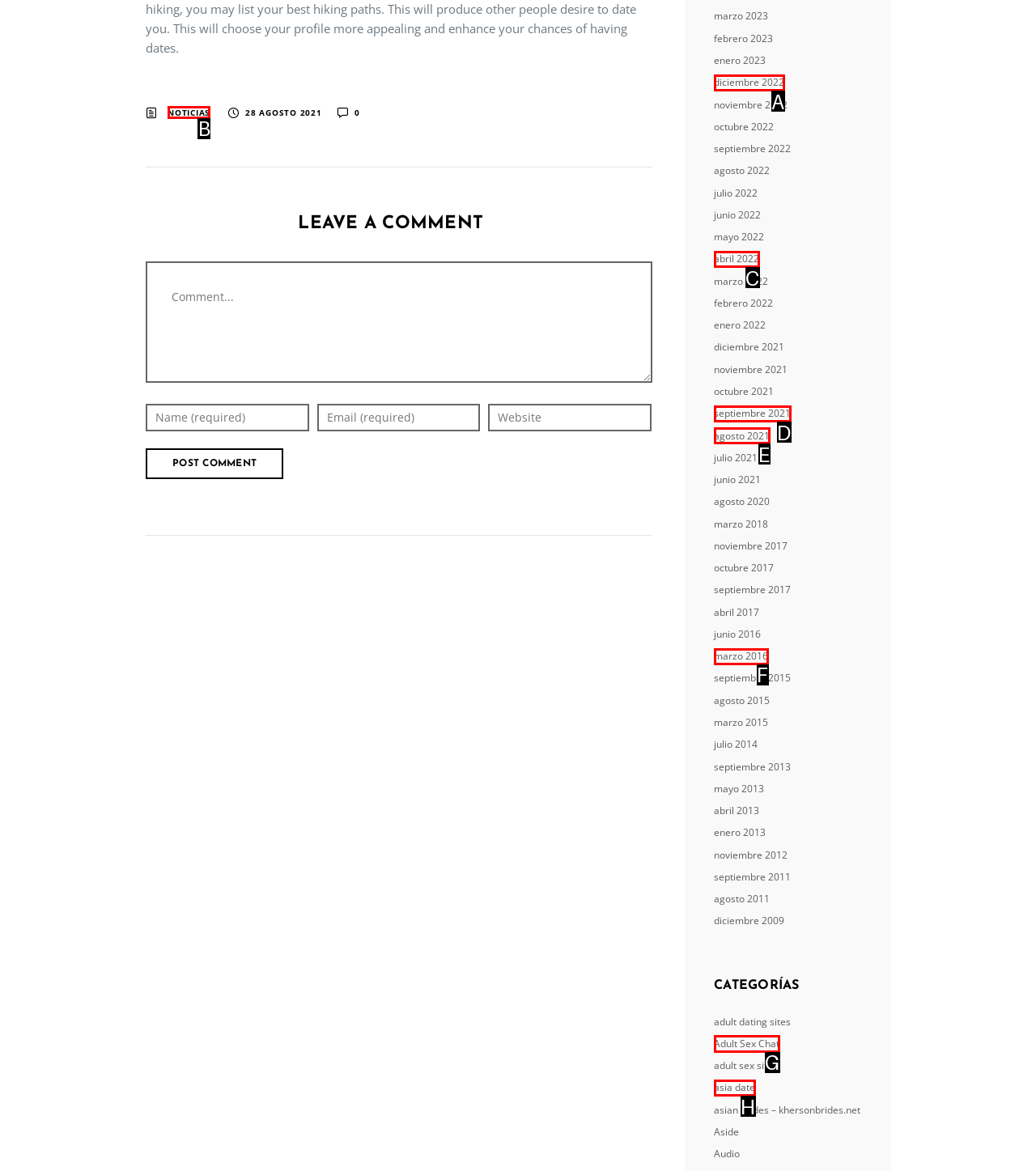Find the HTML element to click in order to complete this task: Click on the 'NOTICIAS' link
Answer with the letter of the correct option.

B